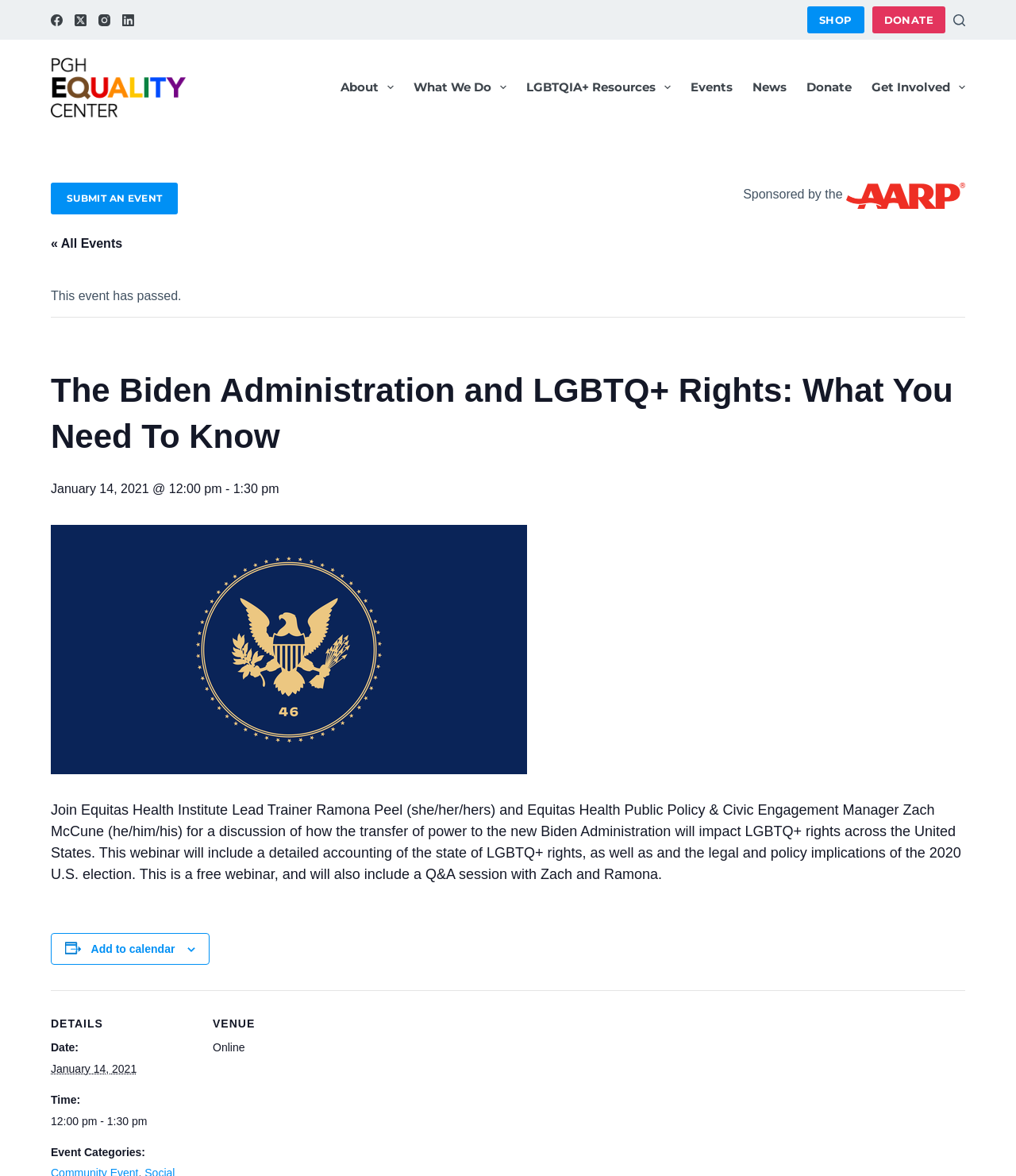Based on the image, provide a detailed response to the question:
What is the name of the organization hosting the event?

I found the answer by looking at the navigation menu at the top of the webpage, where it says 'Pittsburgh Equality Center' with an image of the organization's logo.